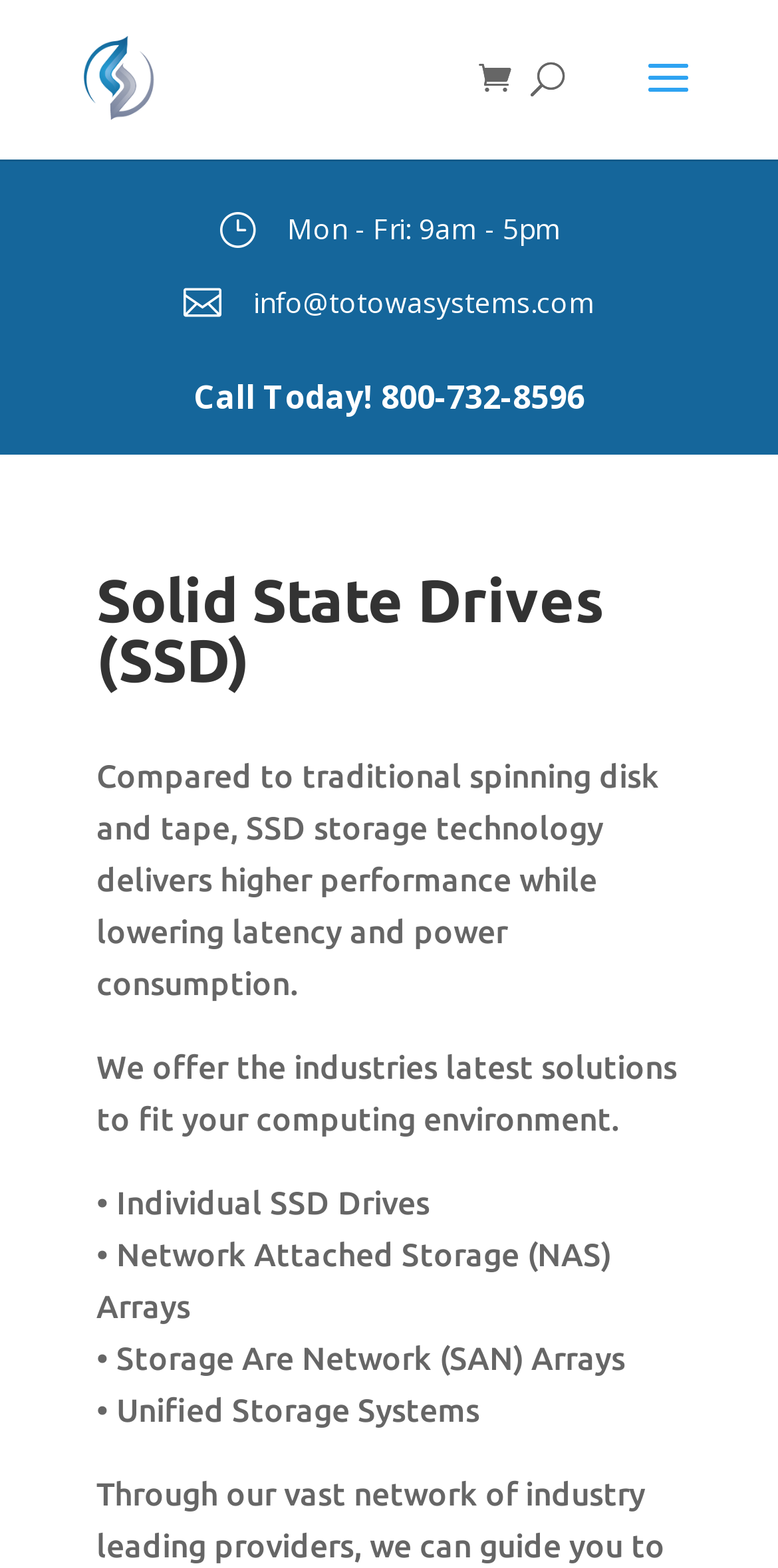Determine the bounding box coordinates of the UI element described by: "".

[0.236, 0.181, 0.287, 0.205]